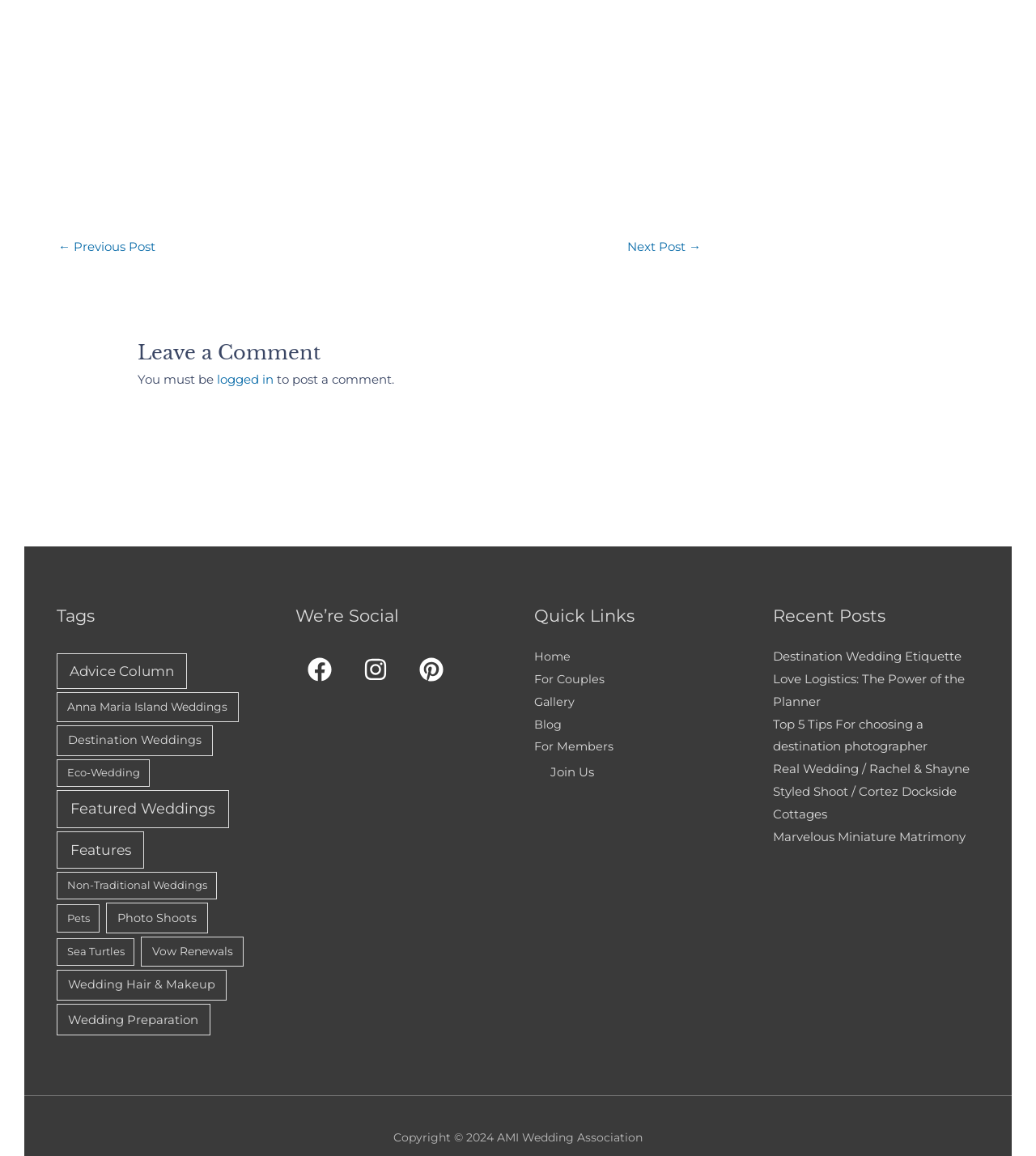Please identify the bounding box coordinates for the region that you need to click to follow this instruction: "Click on the 'facebook' link".

[0.285, 0.558, 0.339, 0.6]